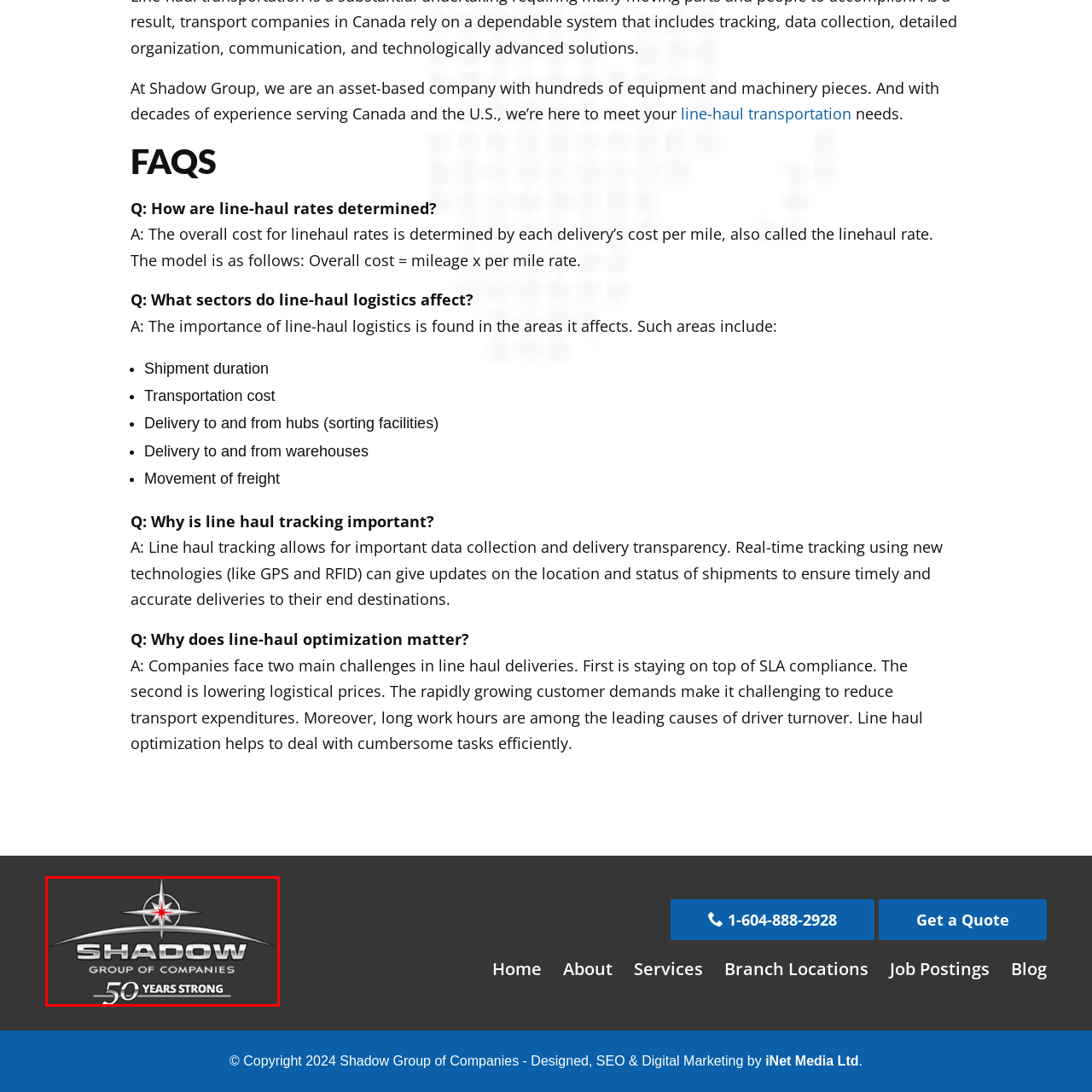View the image within the red box and answer the following question with a concise word or phrase:
What is symbolized by the compass-like design?

Guidance and direction